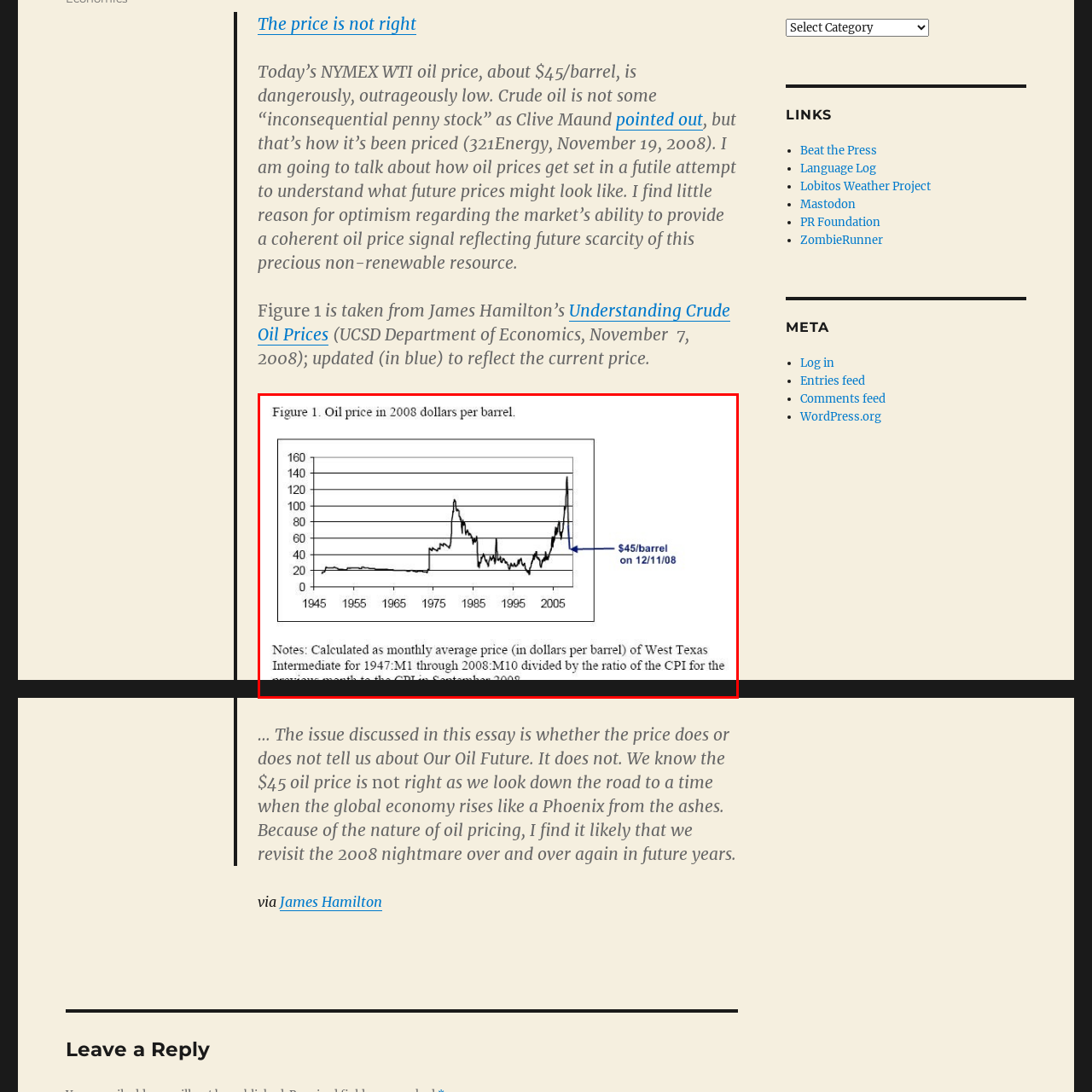Look at the image highlighted by the red boundary and answer the question with a succinct word or phrase:
What type of crude oil is used to calculate the prices?

West Texas Intermediate